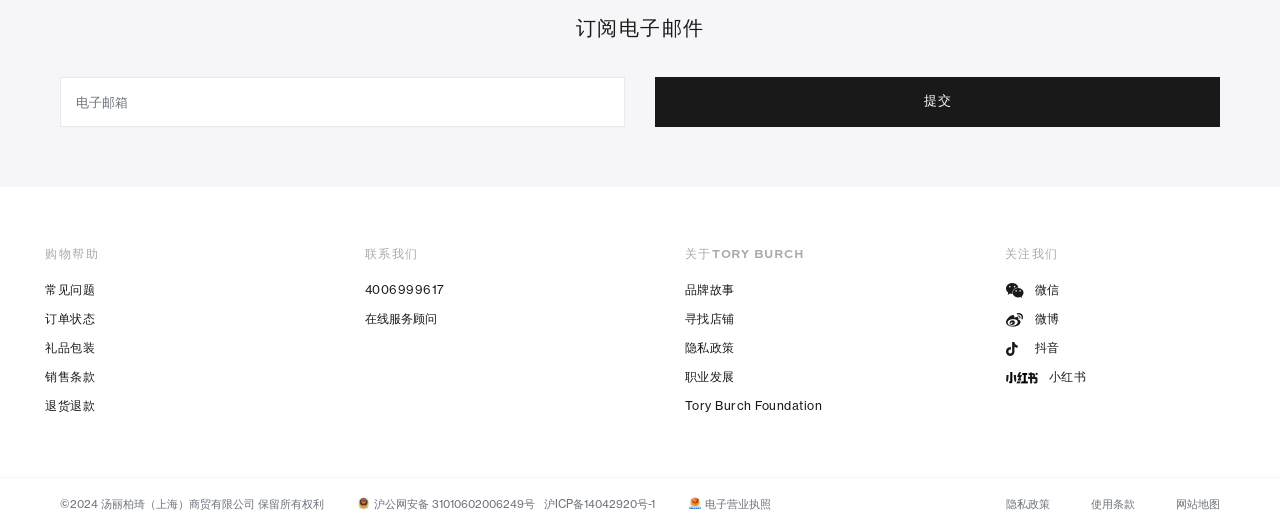What social media platforms can you follow the brand on?
Please give a detailed and elaborate answer to the question.

The webpage provides links to the brand's official social media accounts on WeChat, Weibo, Douyin, and Xiaohongshu, allowing users to follow the brand and stay updated on its latest news and promotions.